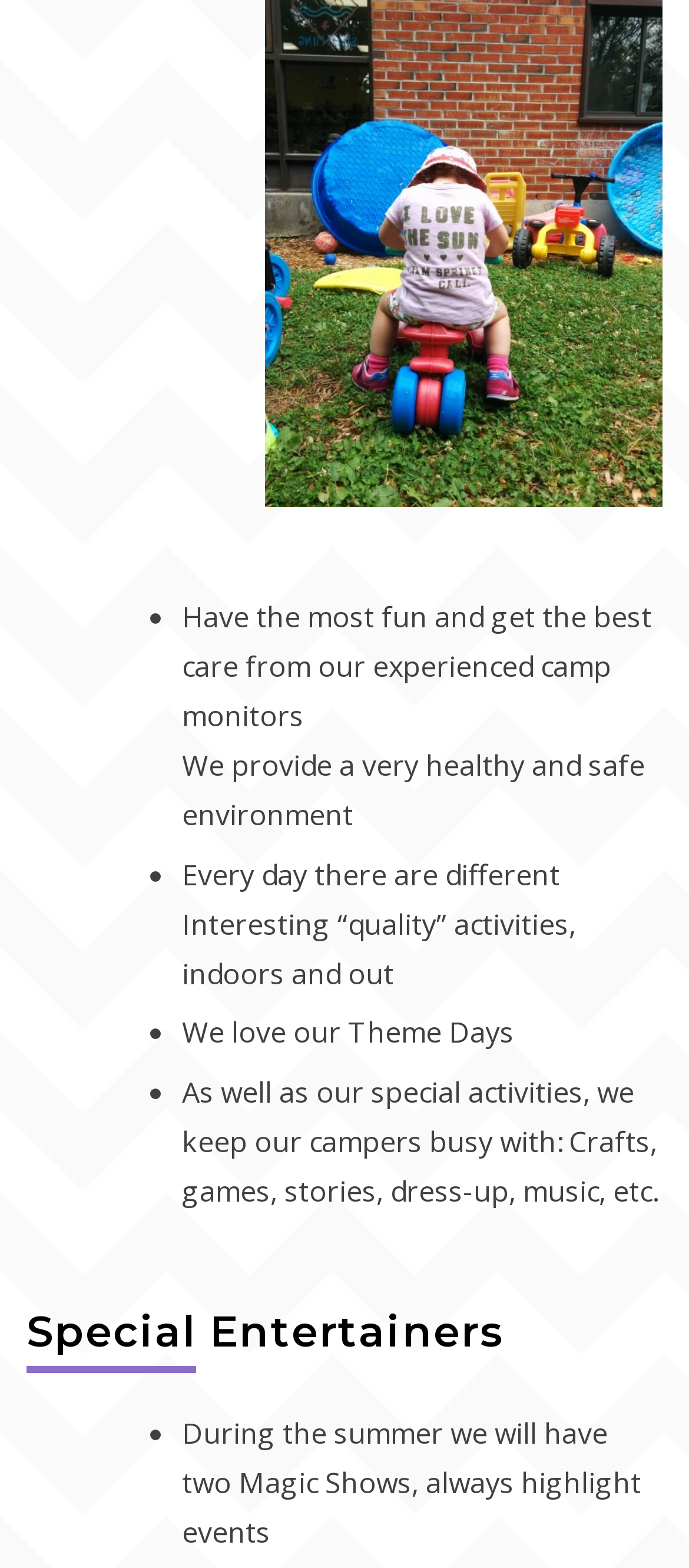Identify the bounding box coordinates for the UI element that matches this description: "Our Curriculum".

[0.103, 0.087, 0.959, 0.119]